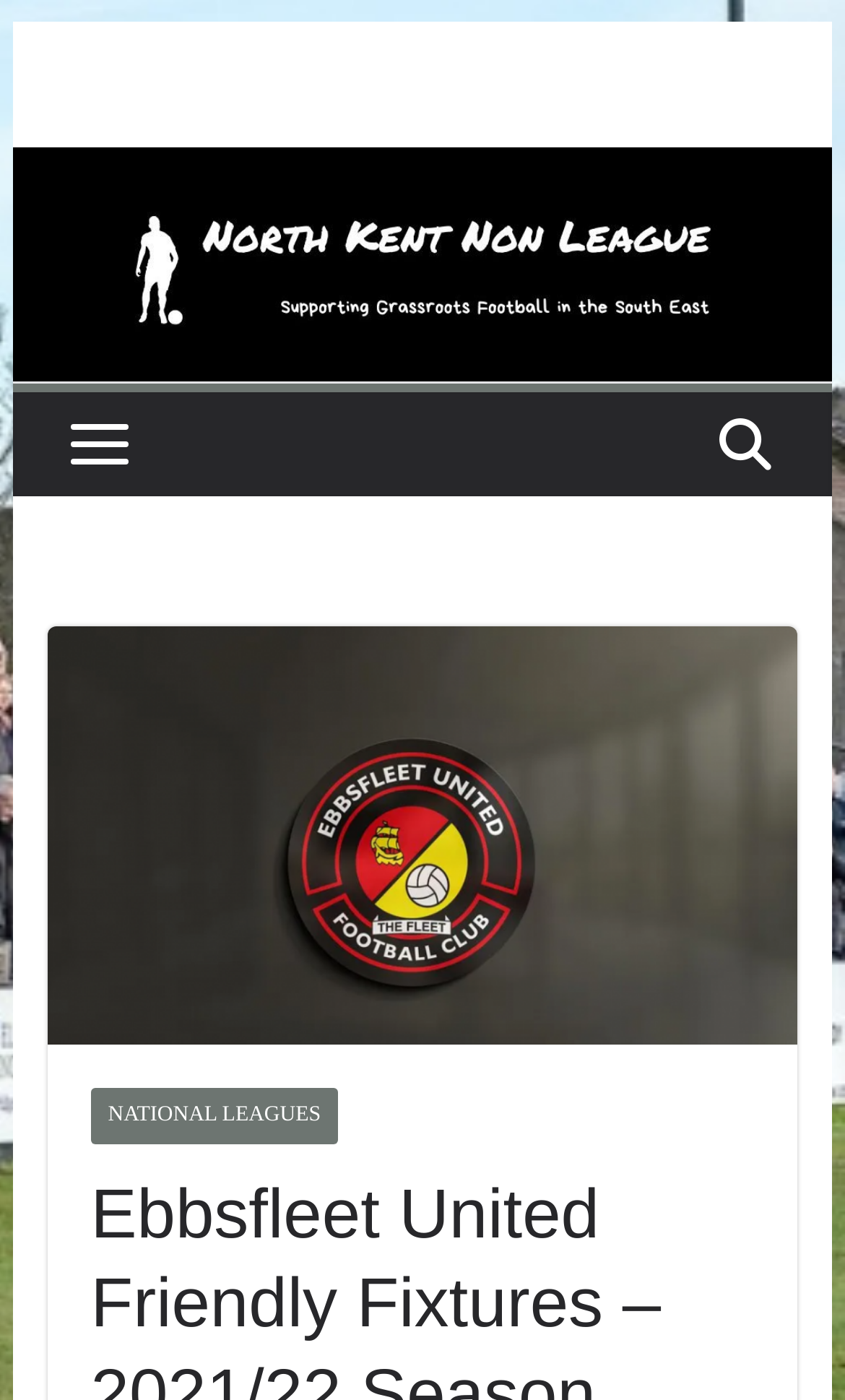Identify and provide the main heading of the webpage.

Ebbsfleet United Friendly Fixtures – 2021/22 Season